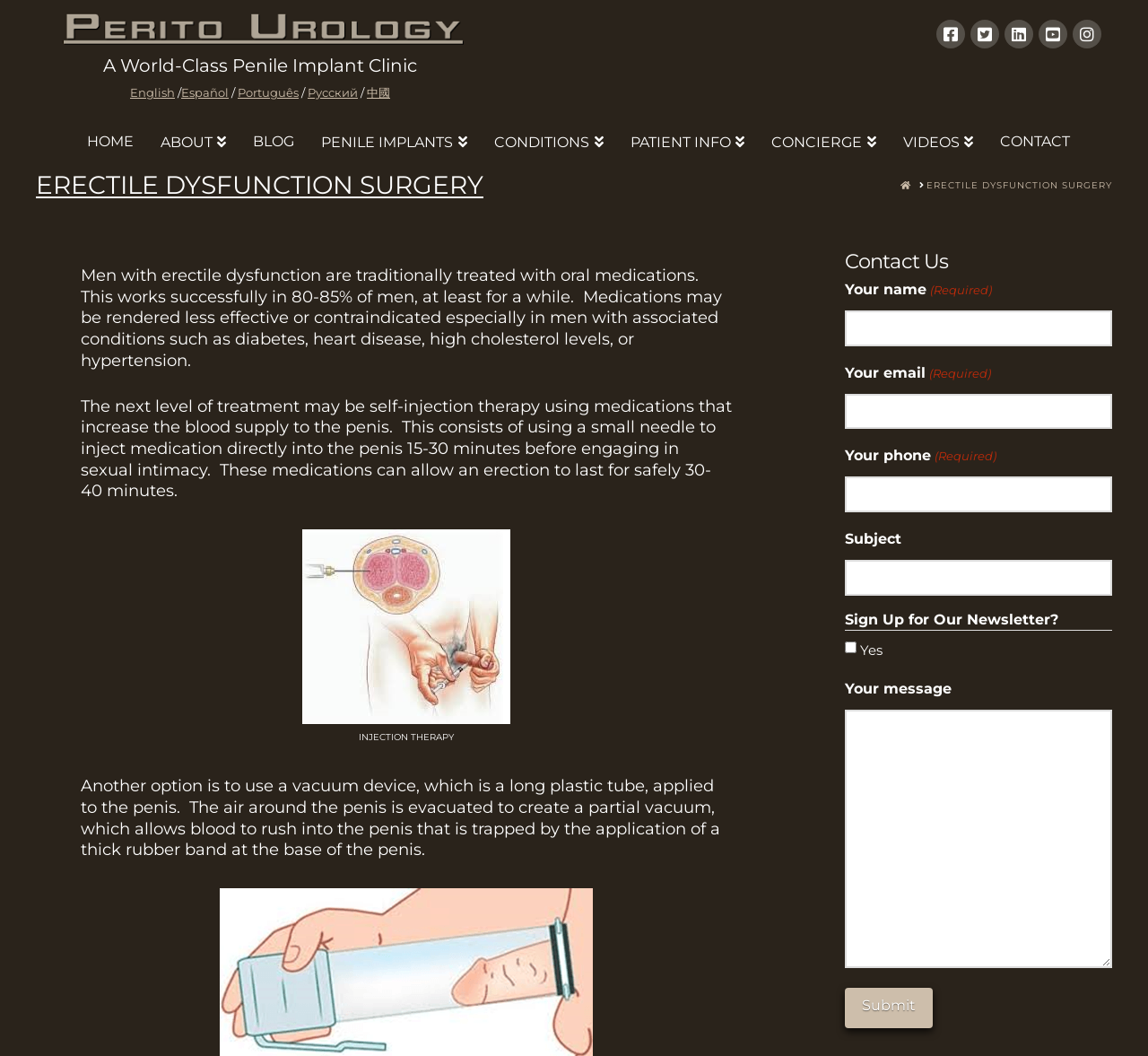Please identify the bounding box coordinates of the element on the webpage that should be clicked to follow this instruction: "Click the Facebook link". The bounding box coordinates should be given as four float numbers between 0 and 1, formatted as [left, top, right, bottom].

[0.816, 0.019, 0.841, 0.046]